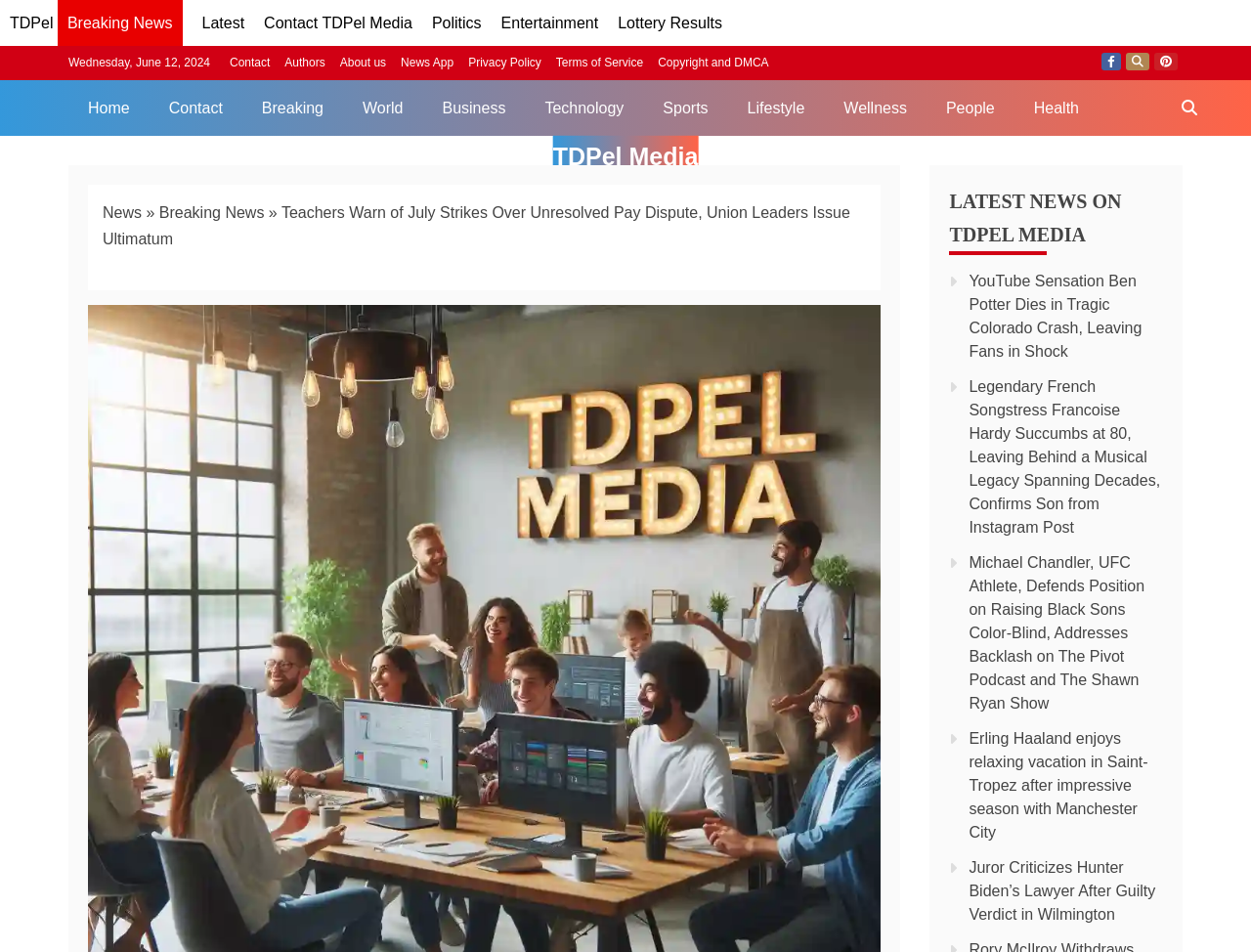Please identify the bounding box coordinates of the area I need to click to accomplish the following instruction: "Search for something on TDPel Media".

[0.933, 0.084, 0.969, 0.142]